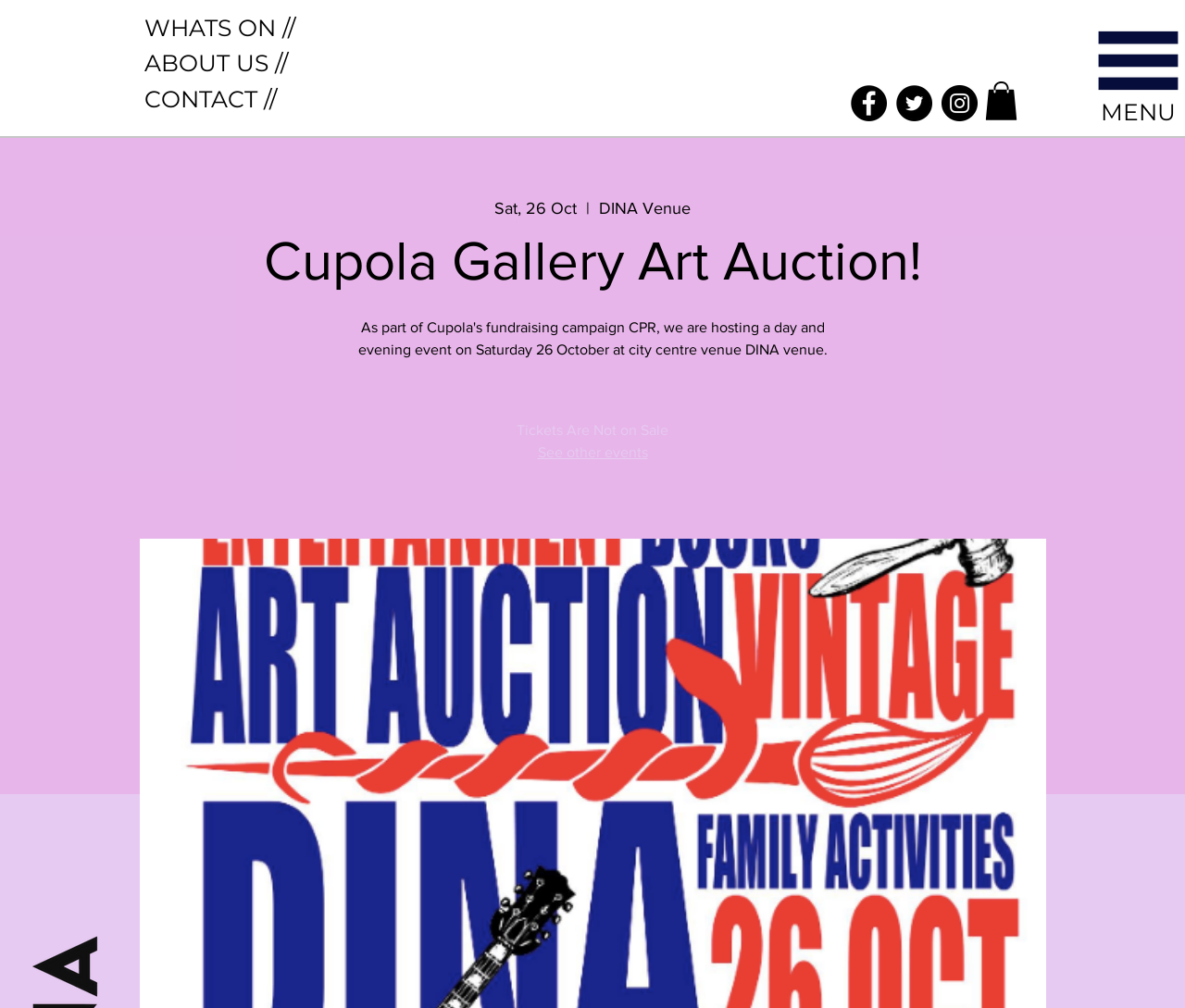What is the name of the venue?
Based on the image, answer the question with a single word or brief phrase.

DINA Venue